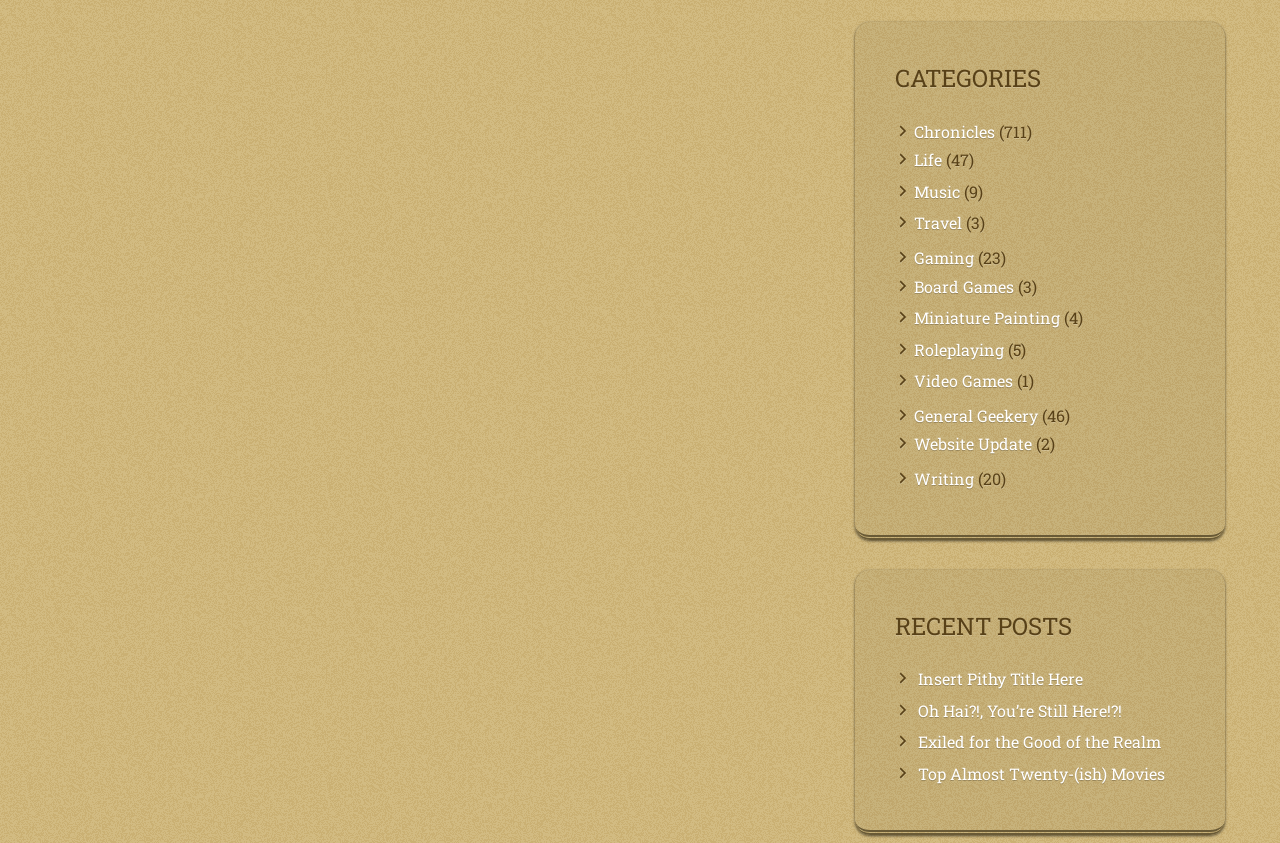Is there a category related to games?
Refer to the screenshot and answer in one word or phrase.

Yes